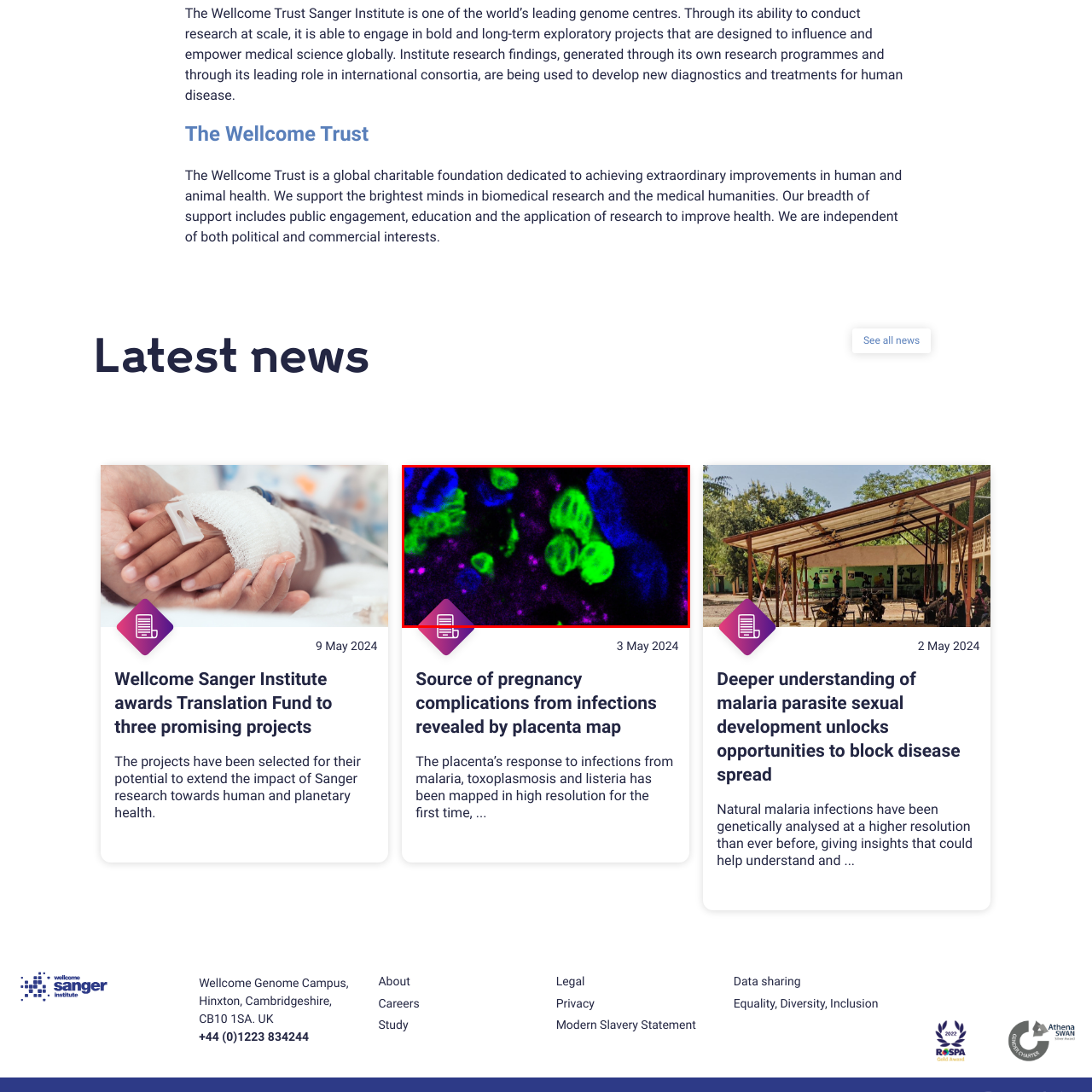What is the research focus of the Wellcome Sanger Institute? Observe the image within the red bounding box and give a one-word or short-phrase answer.

Cellular dynamics for medical advancements